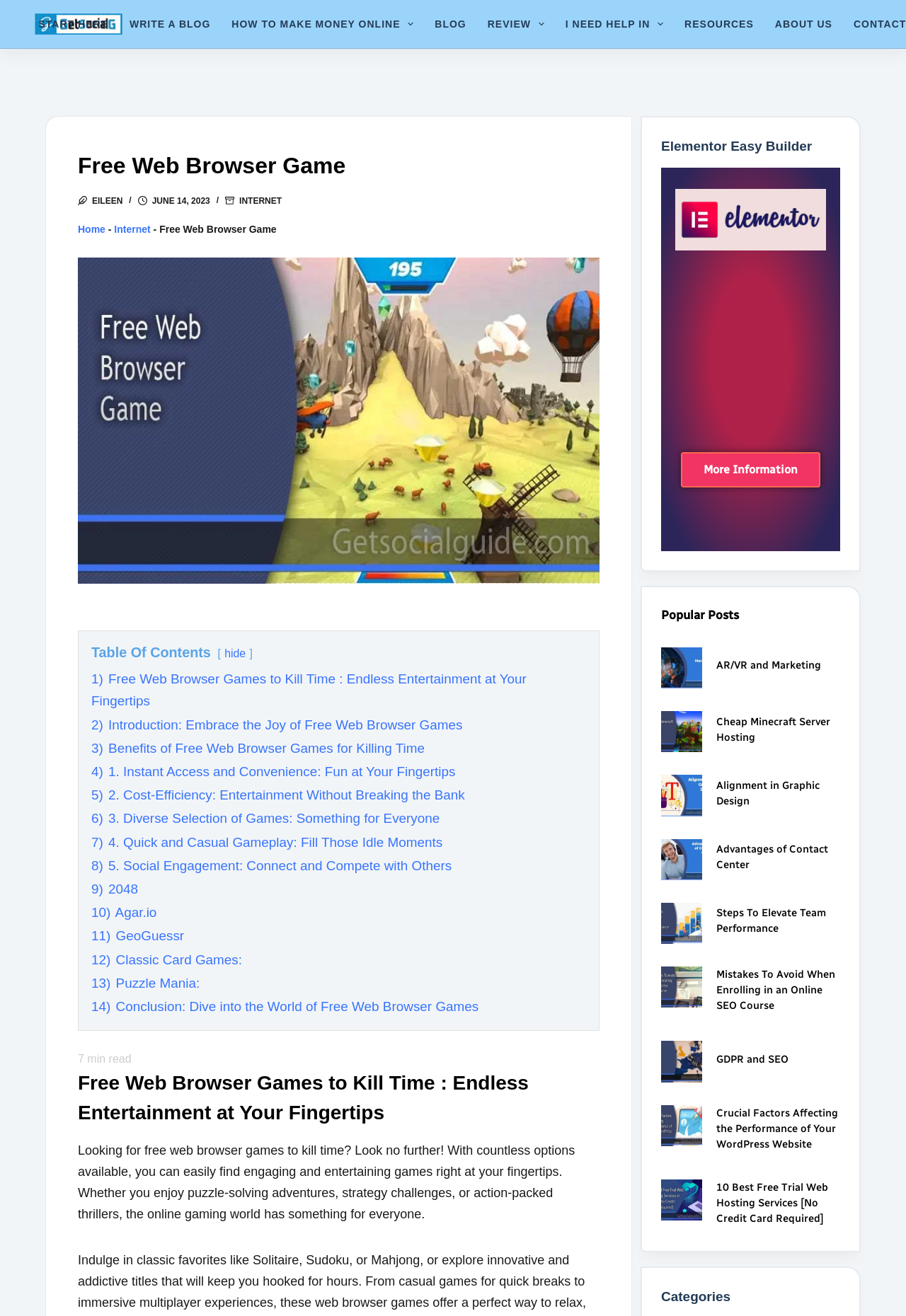Locate the bounding box coordinates of the element that should be clicked to fulfill the instruction: "Check the 'Popular Posts' section".

[0.73, 0.461, 0.927, 0.475]